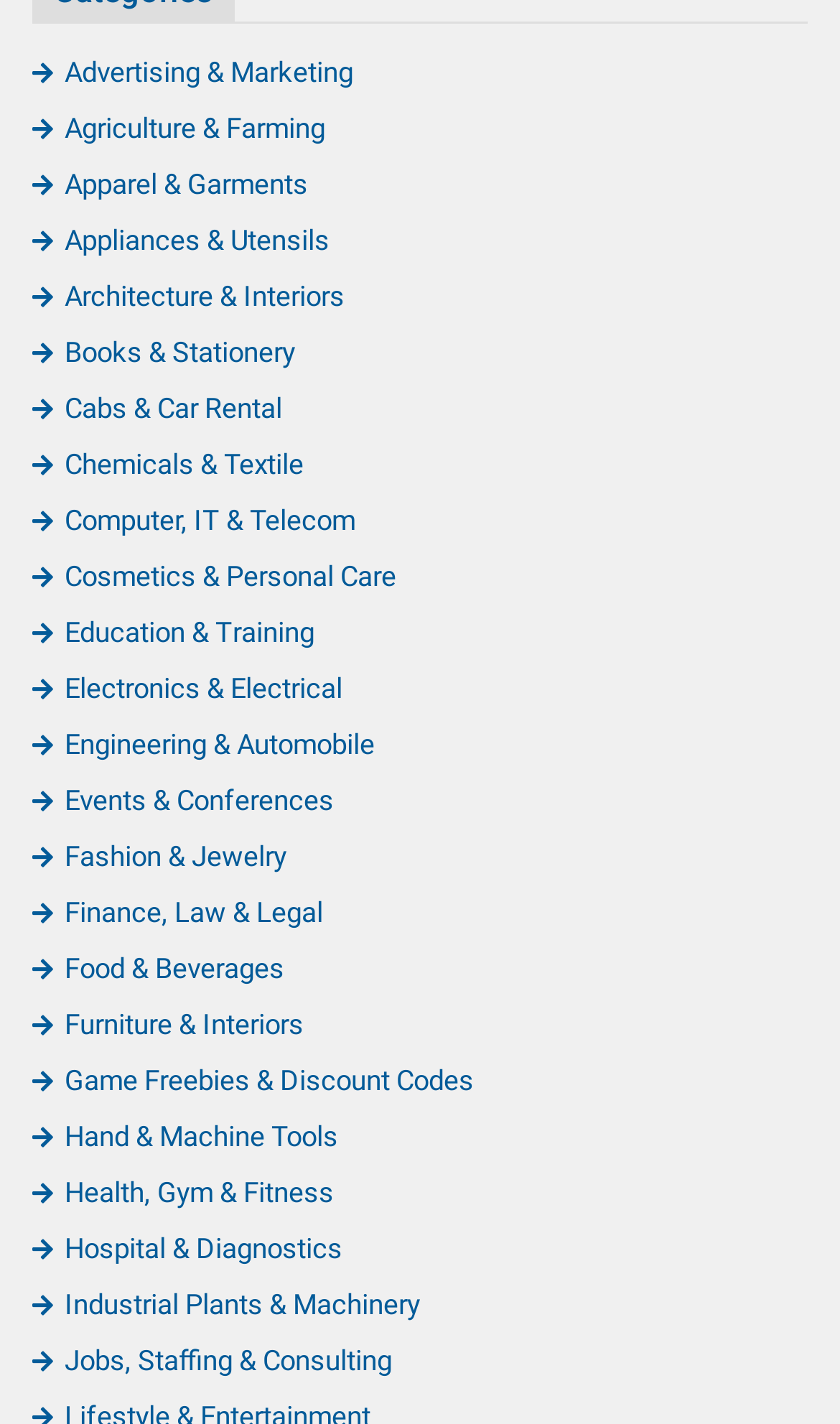Determine the coordinates of the bounding box that should be clicked to complete the instruction: "Discover Industrial Plants & Machinery". The coordinates should be represented by four float numbers between 0 and 1: [left, top, right, bottom].

[0.038, 0.905, 0.5, 0.928]